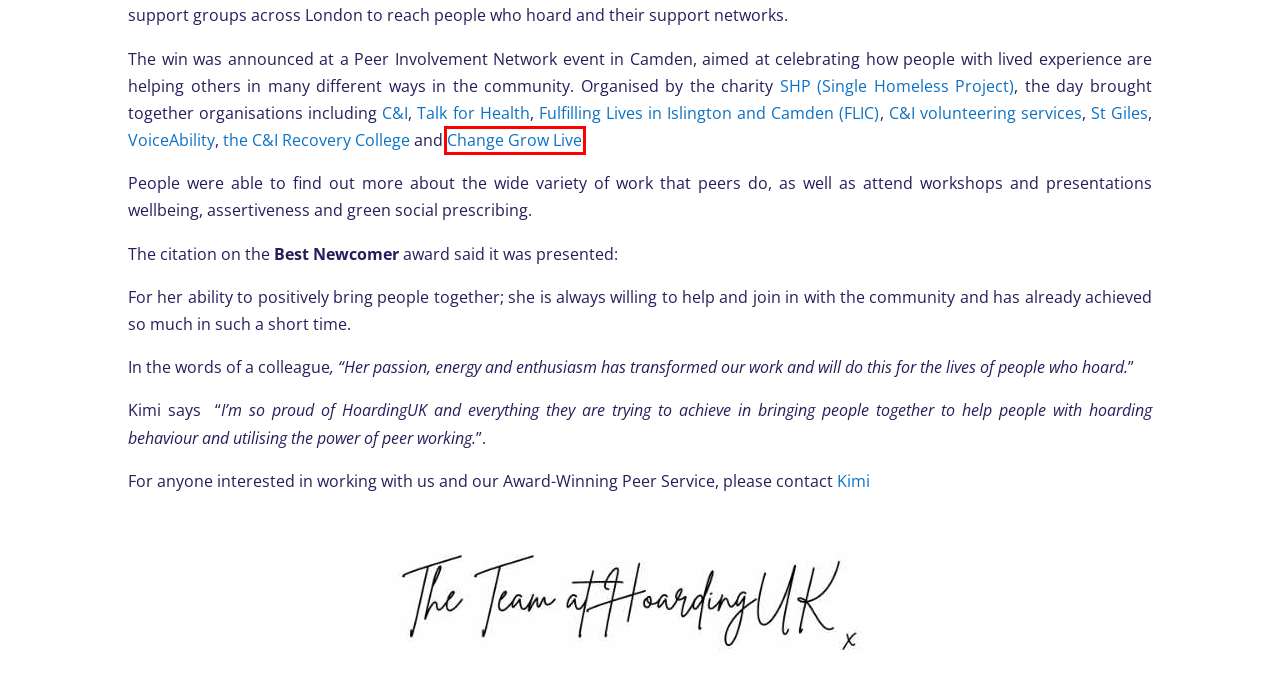Review the screenshot of a webpage which includes a red bounding box around an element. Select the description that best fits the new webpage once the element in the bounding box is clicked. Here are the candidates:
A. VoiceAbility | Camden
B. Contact | HoardingUK
C. Change Grow Live | Charity | We can help you change your life
D. Single Homeless Project
E. North London Mental Health Partnership home | North London Mental Health Partnership
F. HoardingUK
G. Home - Talk for health
H. Our Services Page | North London Mental Health Partnership

C